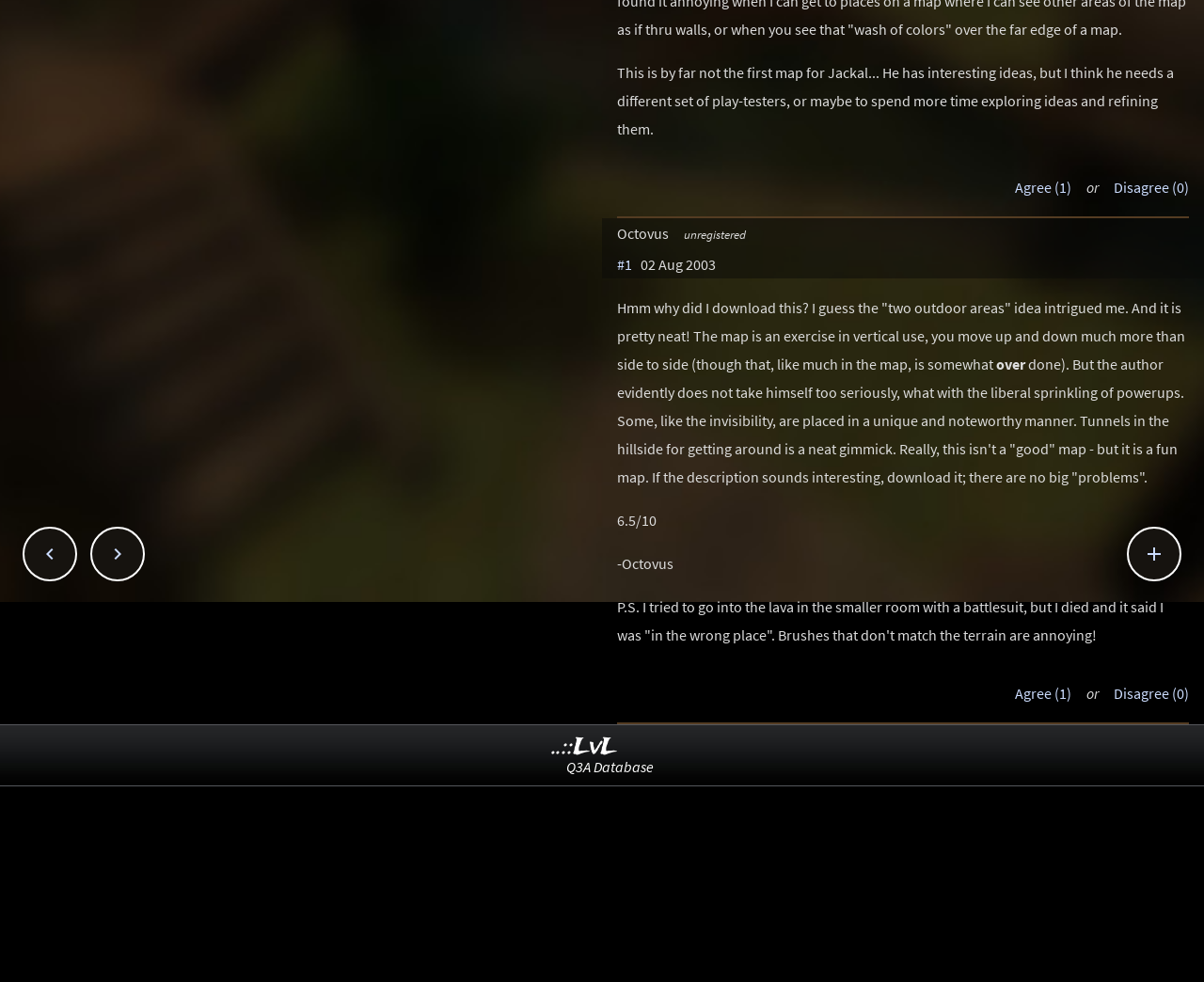Specify the bounding box coordinates (top-left x, top-left y, bottom-right x, bottom-right y) of the UI element in the screenshot that matches this description: 

[0.02, 0.538, 0.062, 0.59]